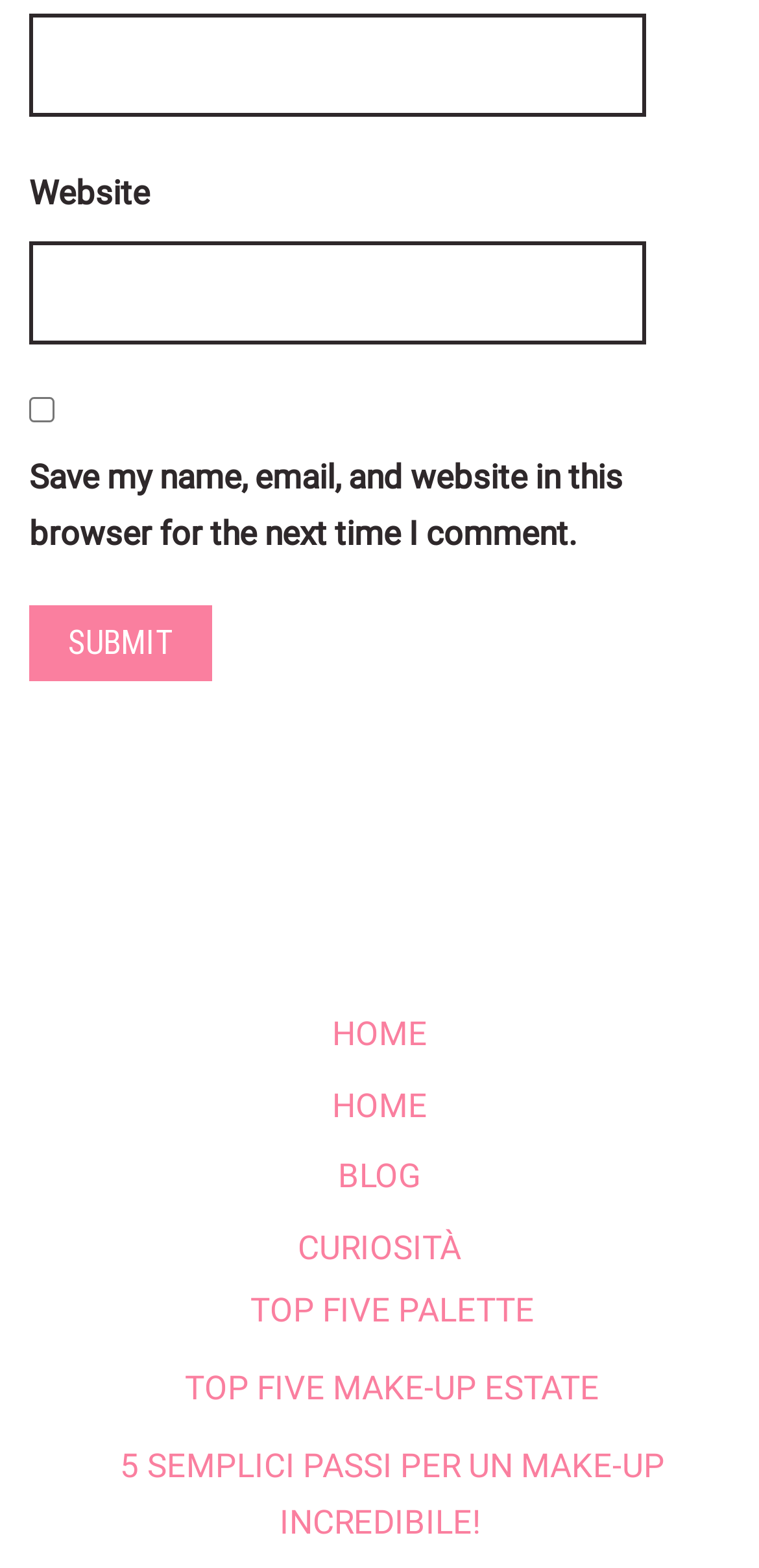Find the bounding box coordinates for the element described here: "name="submit" value="Submit"".

[0.038, 0.386, 0.279, 0.434]